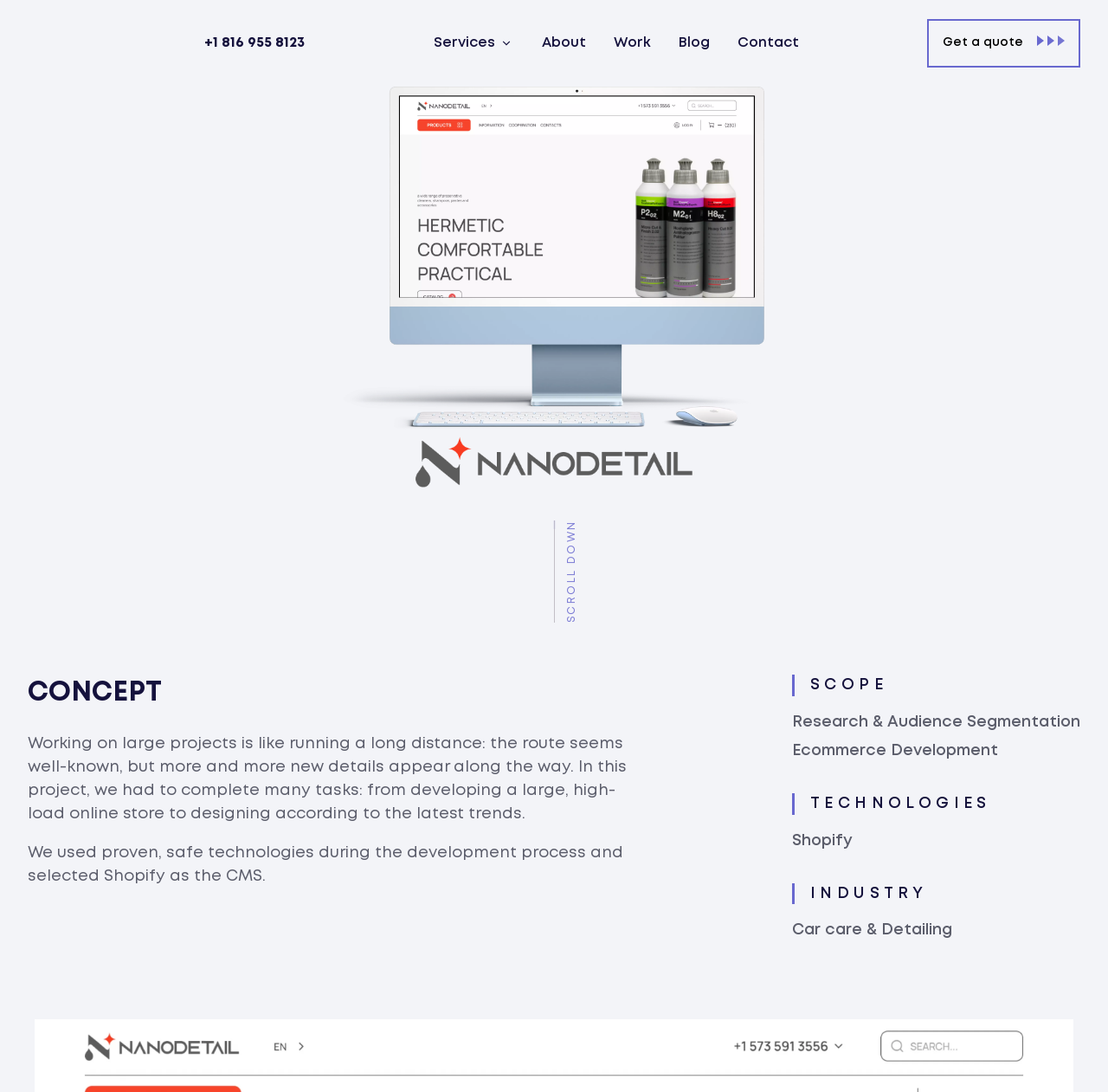Find and provide the bounding box coordinates for the UI element described here: "+1 816 955 8123". The coordinates should be given as four float numbers between 0 and 1: [left, top, right, bottom].

[0.184, 0.033, 0.275, 0.045]